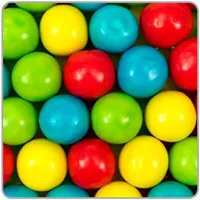Refer to the image and provide an in-depth answer to the question: 
What are the candies likely used for?

These candies, commonly found in confectionery settings, are likely used for decorative purposes or as edible treats, as mentioned in the caption.